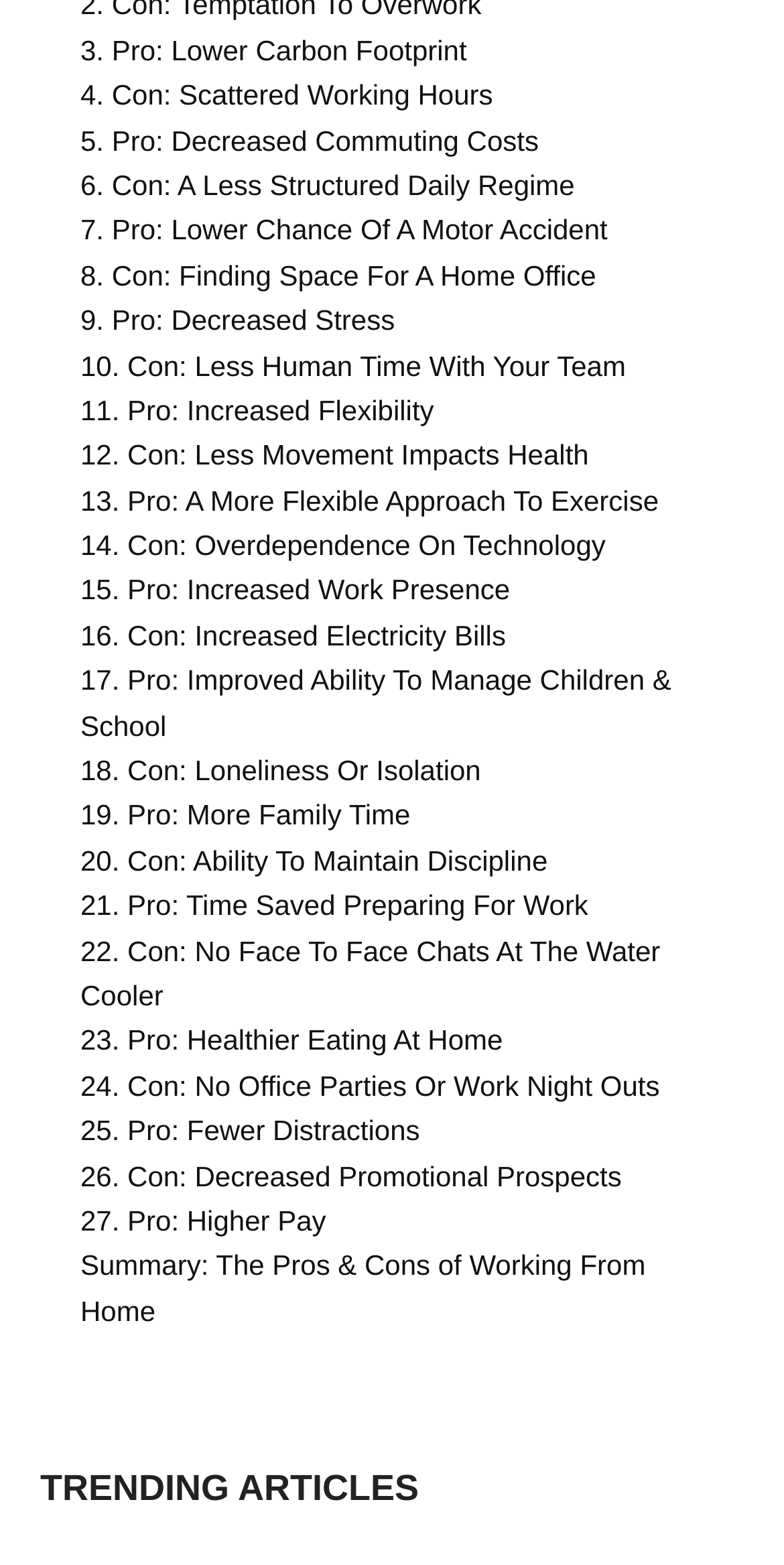Select the bounding box coordinates of the element I need to click to carry out the following instruction: "View Privacy Policy".

None